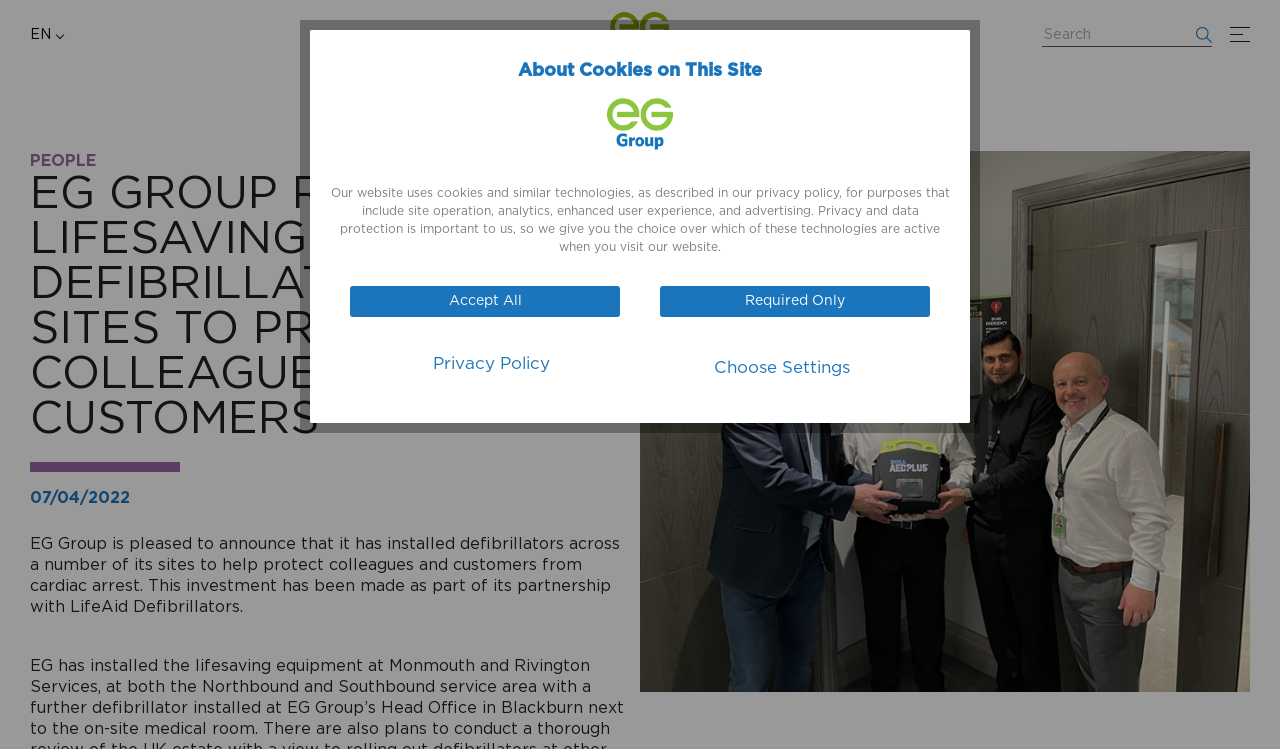What is the logo of the website?
Answer the question with detailed information derived from the image.

I found an image with the description 'logo' which is likely to be the logo of the website, and it is associated with the text 'EG Group'.